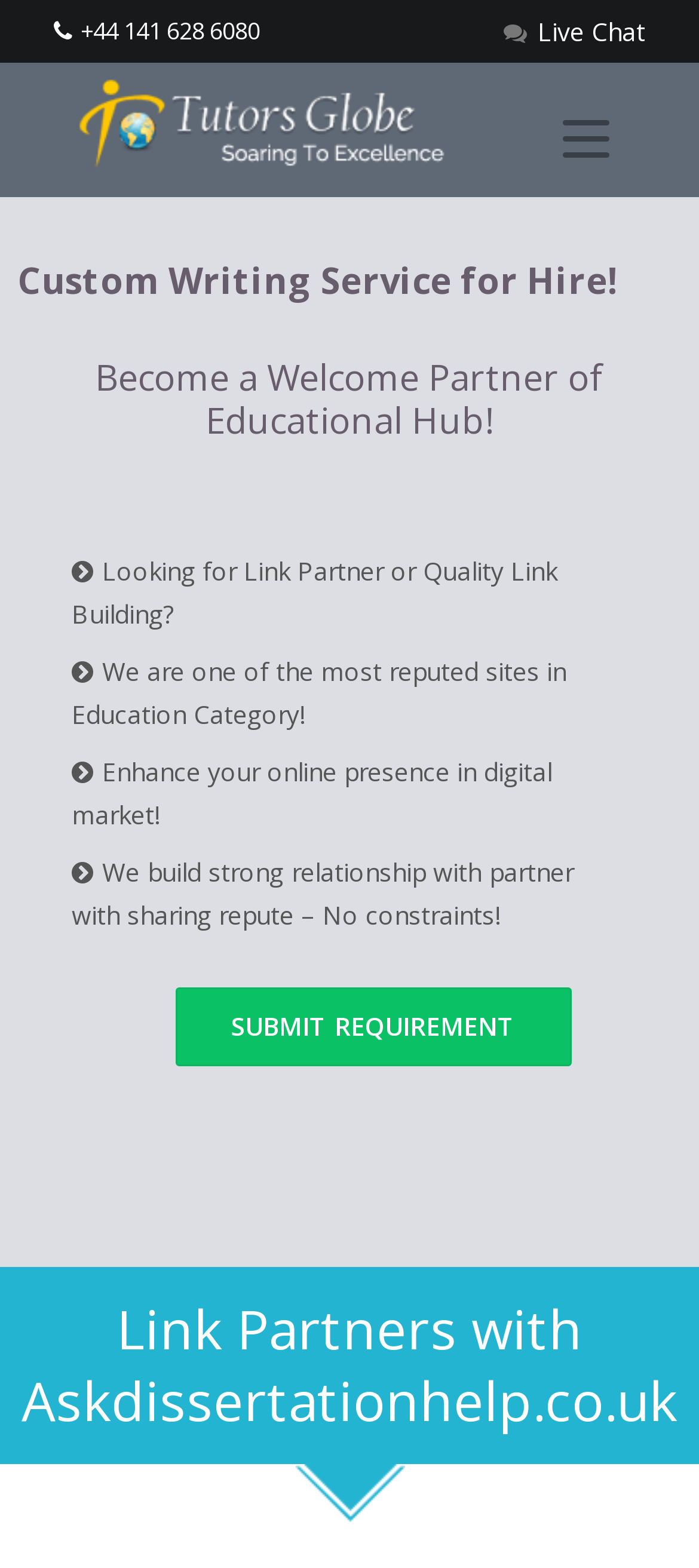What is the purpose of the 'SUBMIT REQUIREMENT' link?
Examine the image closely and answer the question with as much detail as possible.

The 'SUBMIT REQUIREMENT' link is located at the middle of the webpage, with bounding box coordinates [0.25, 0.63, 0.817, 0.68]. Its purpose is to allow users to submit a requirement, likely related to link building or custom writing services, based on the surrounding text and the overall context of the webpage.